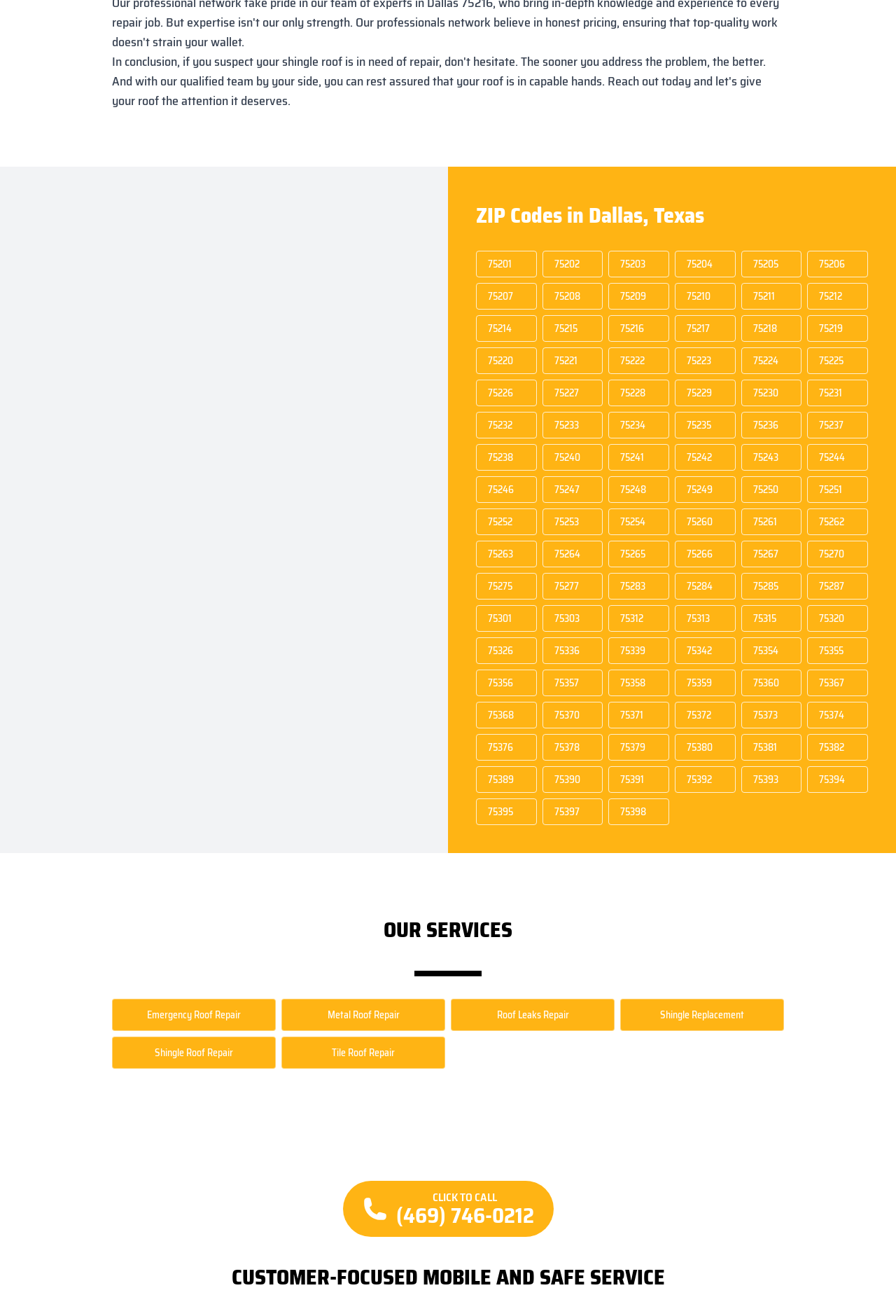Identify the coordinates of the bounding box for the element that must be clicked to accomplish the instruction: "View information for ZIP code 75205".

[0.827, 0.191, 0.895, 0.211]